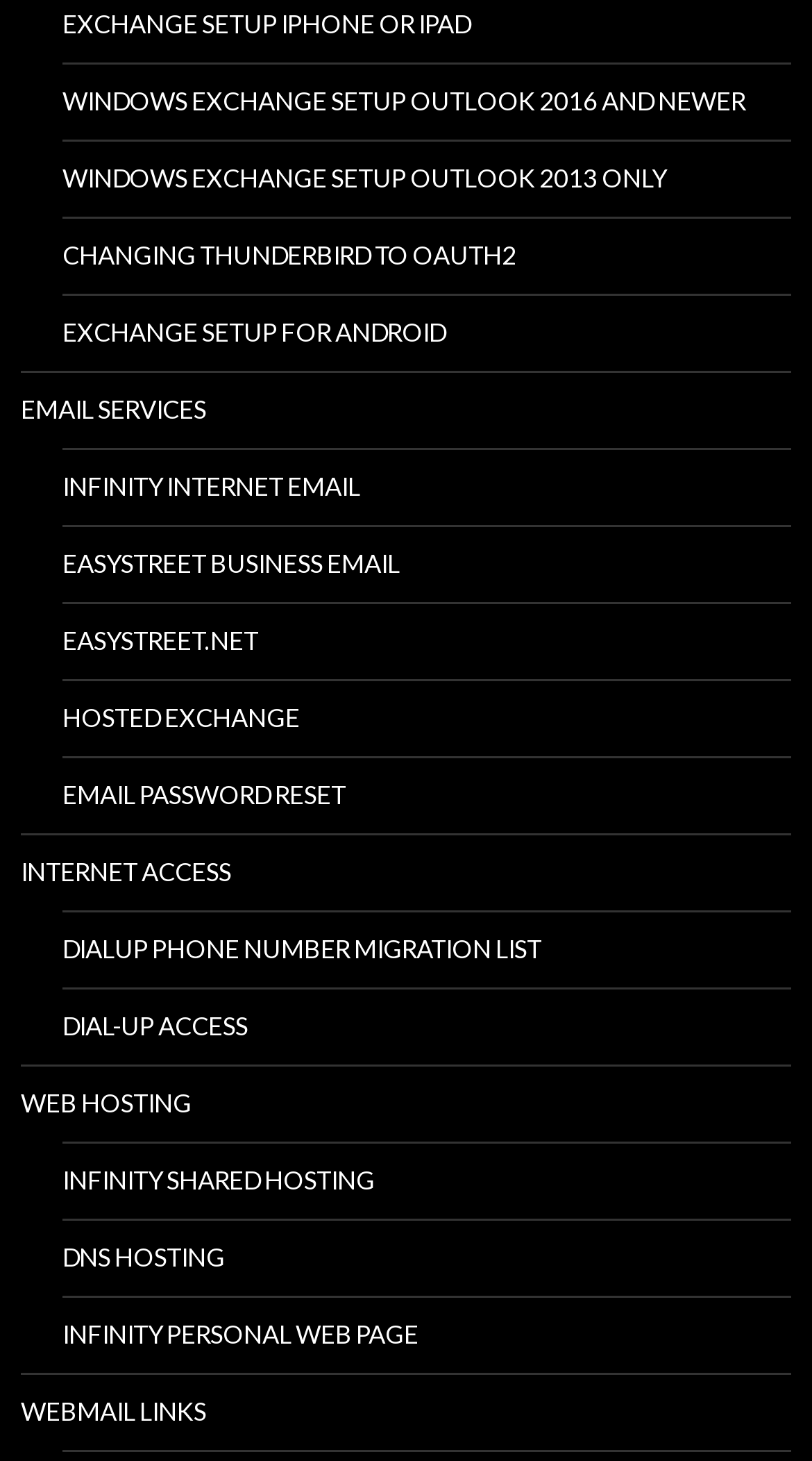Find the bounding box coordinates of the area that needs to be clicked in order to achieve the following instruction: "View project details". The coordinates should be specified as four float numbers between 0 and 1, i.e., [left, top, right, bottom].

None